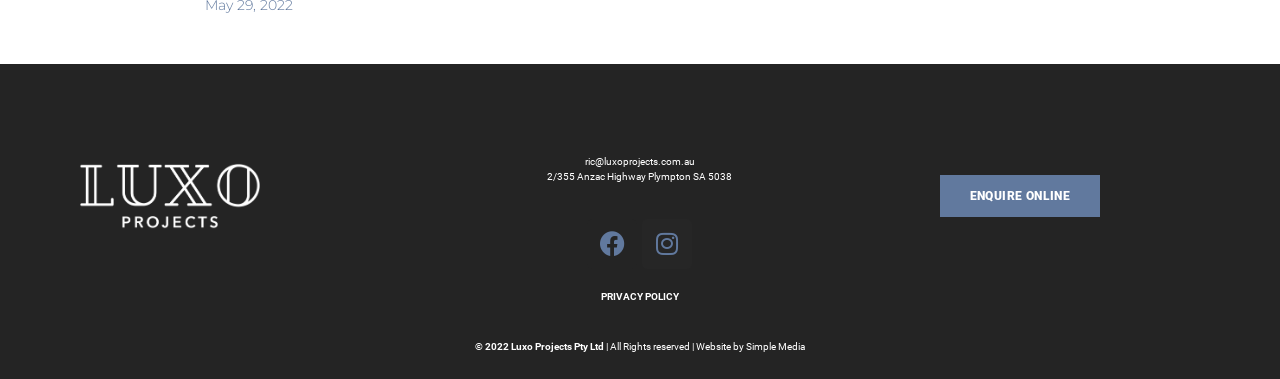What is the email address provided on the webpage?
Provide a concise answer using a single word or phrase based on the image.

ric@luxoprojects.com.au